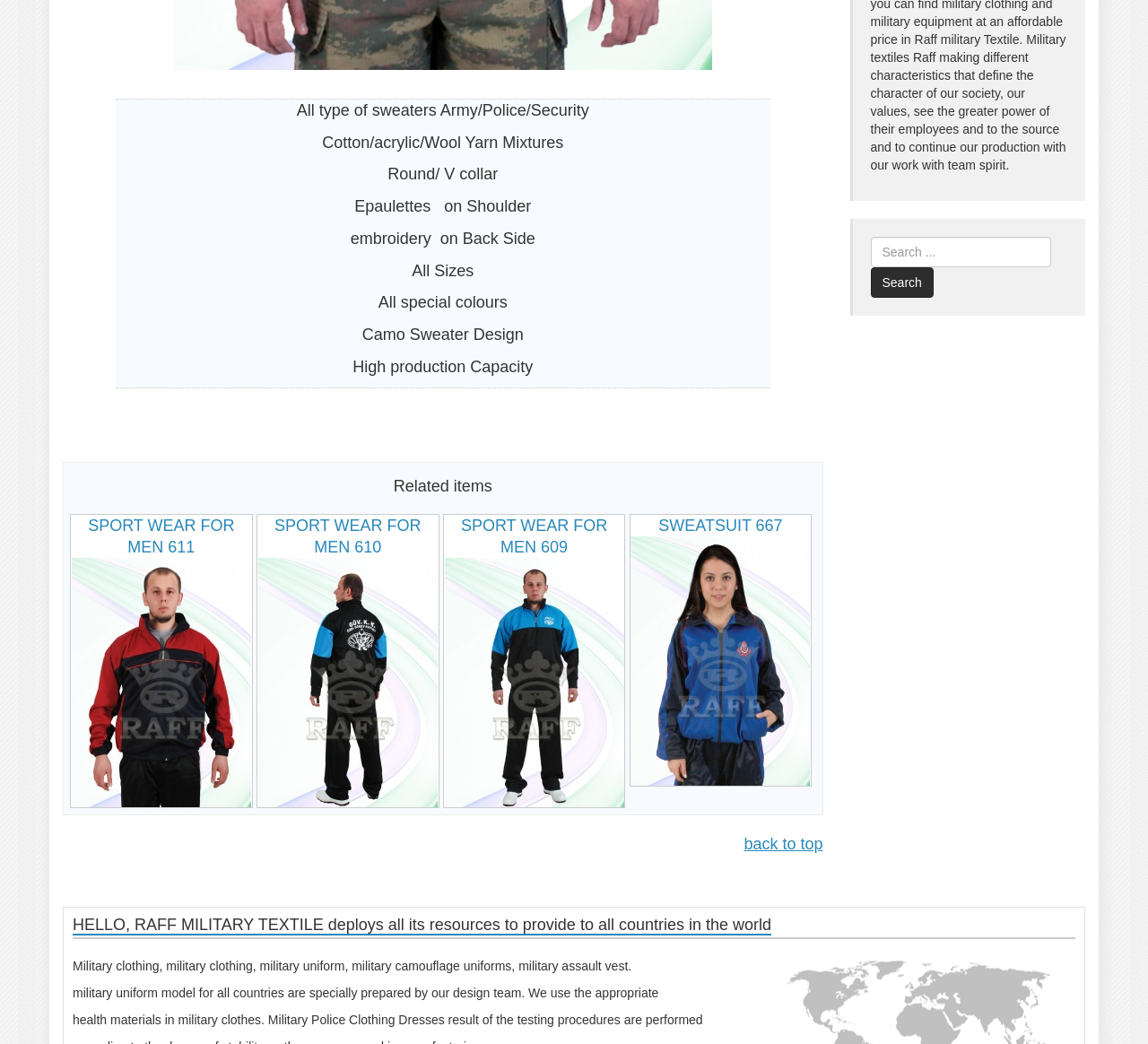Give a one-word or one-phrase response to the question:
What types of sweaters are listed?

Army/Police/Security